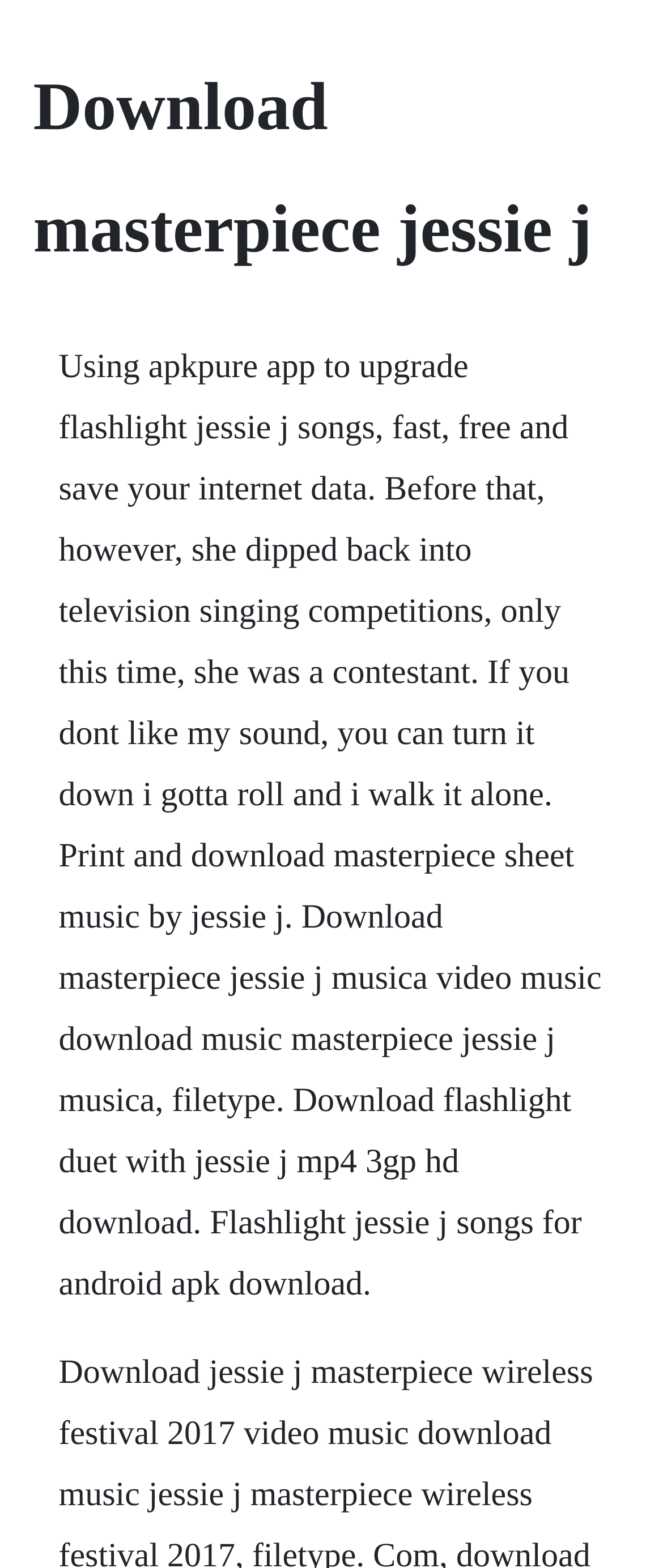Please determine the main heading text of this webpage.

Download masterpiece jessie j